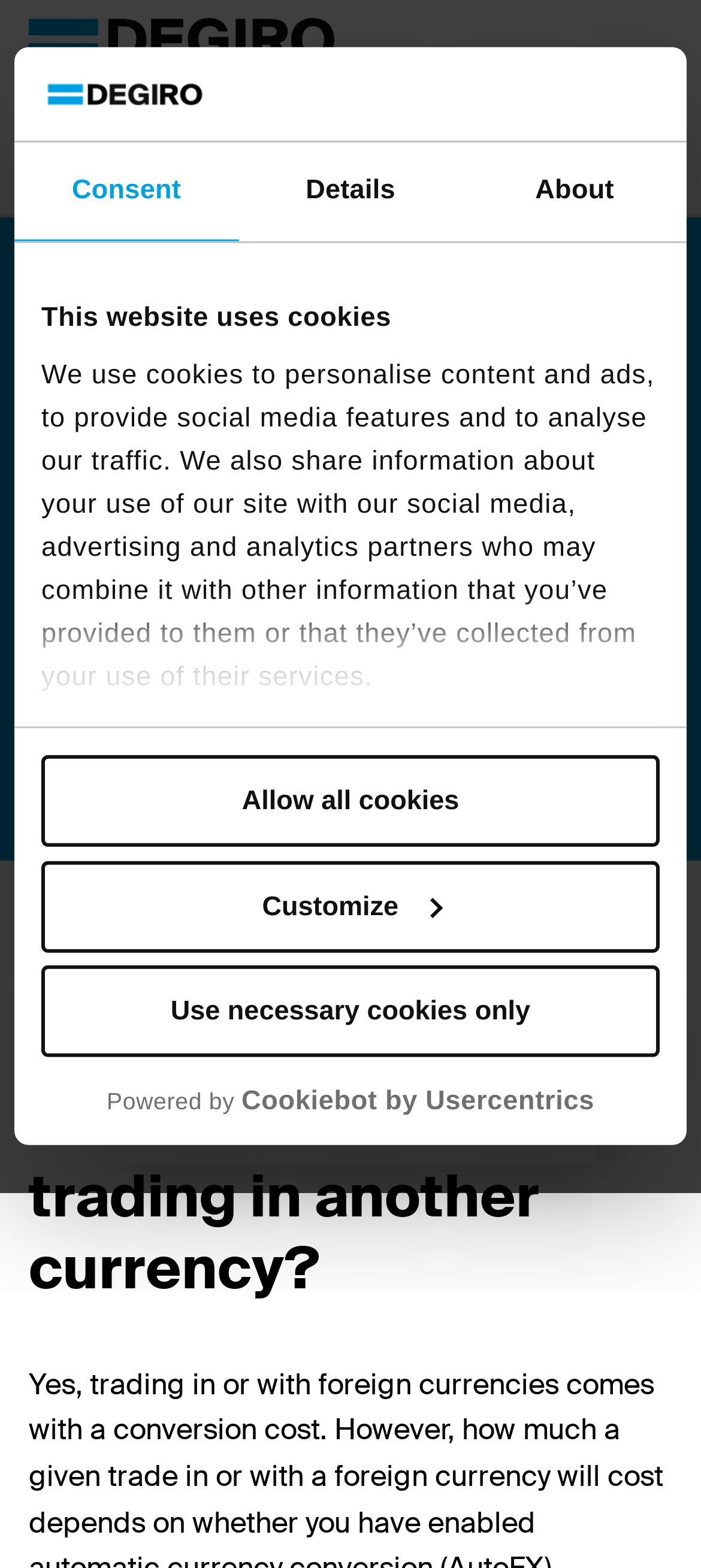Kindly determine the bounding box coordinates of the area that needs to be clicked to fulfill this instruction: "Search for a keyword or question".

[0.054, 0.402, 0.823, 0.457]